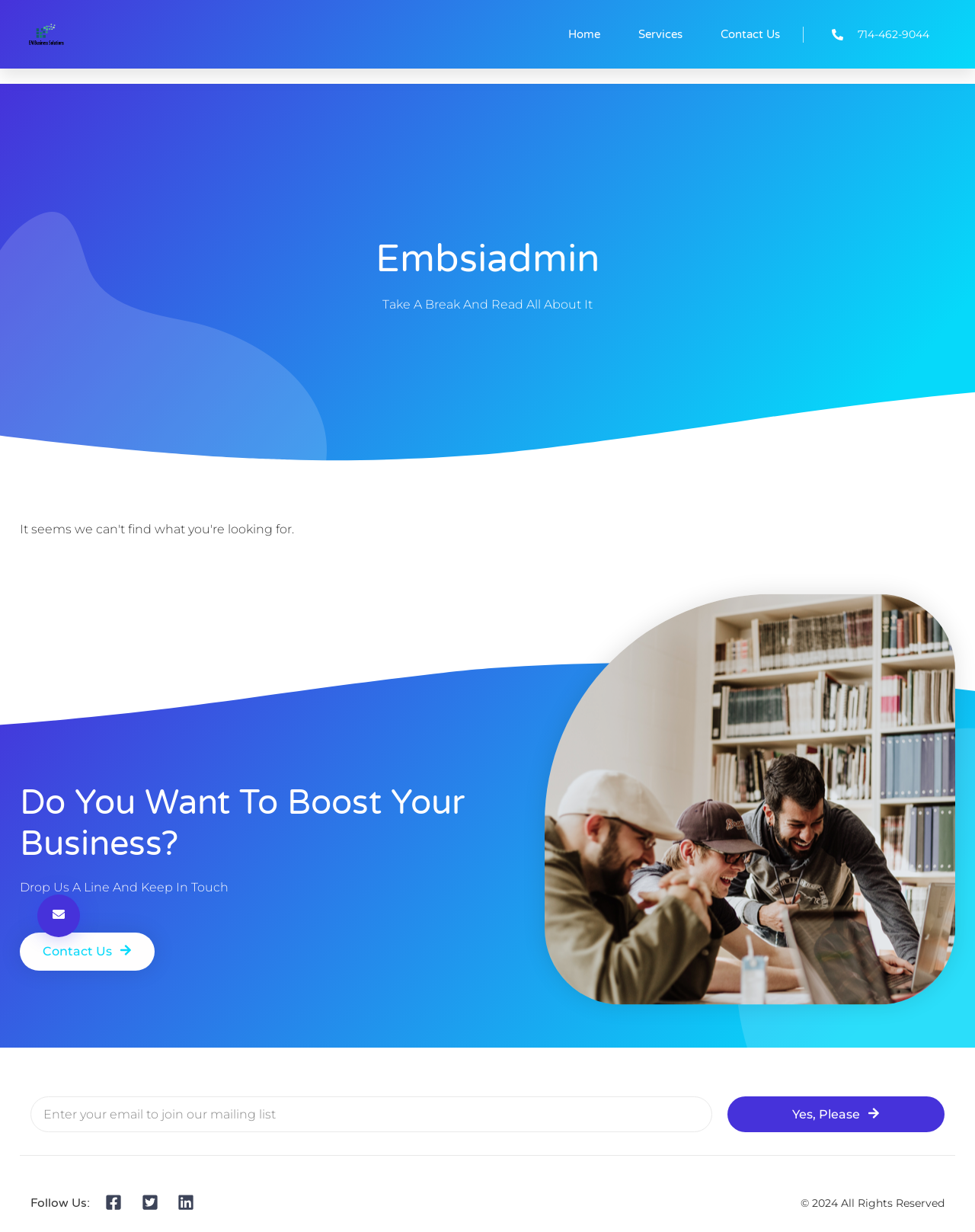What is the year of copyright mentioned at the bottom?
Give a detailed response to the question by analyzing the screenshot.

I found the year of copyright by looking at the heading element at the bottom of the webpage, which says '© 2024 All Rights Reserved'.